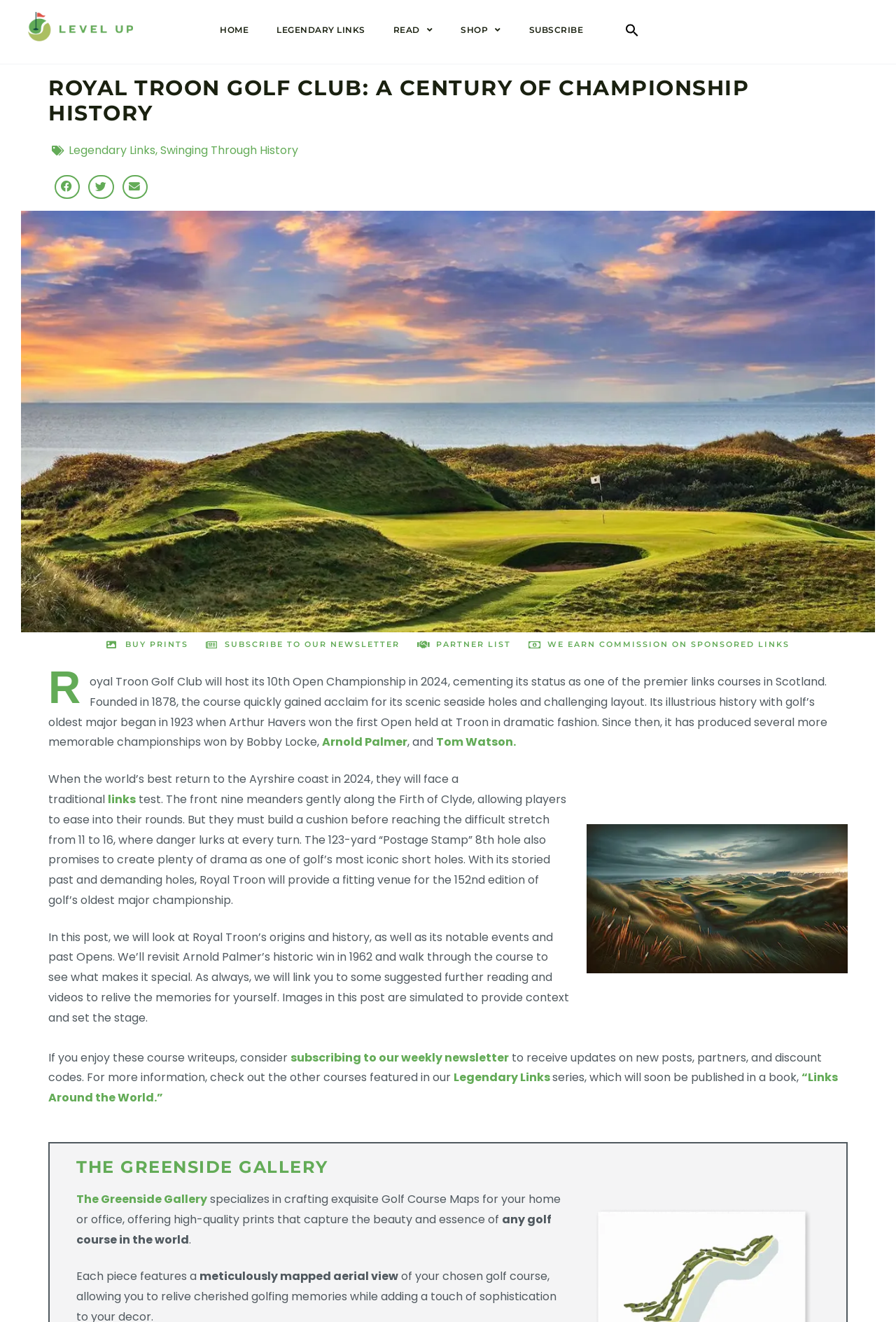Analyze the image and give a detailed response to the question:
What type of products does The Greenside Gallery offer?

The type of products offered by The Greenside Gallery is mentioned in the text 'The Greenside Gallery specializes in crafting exquisite Golf Course Maps for your home or office...'.